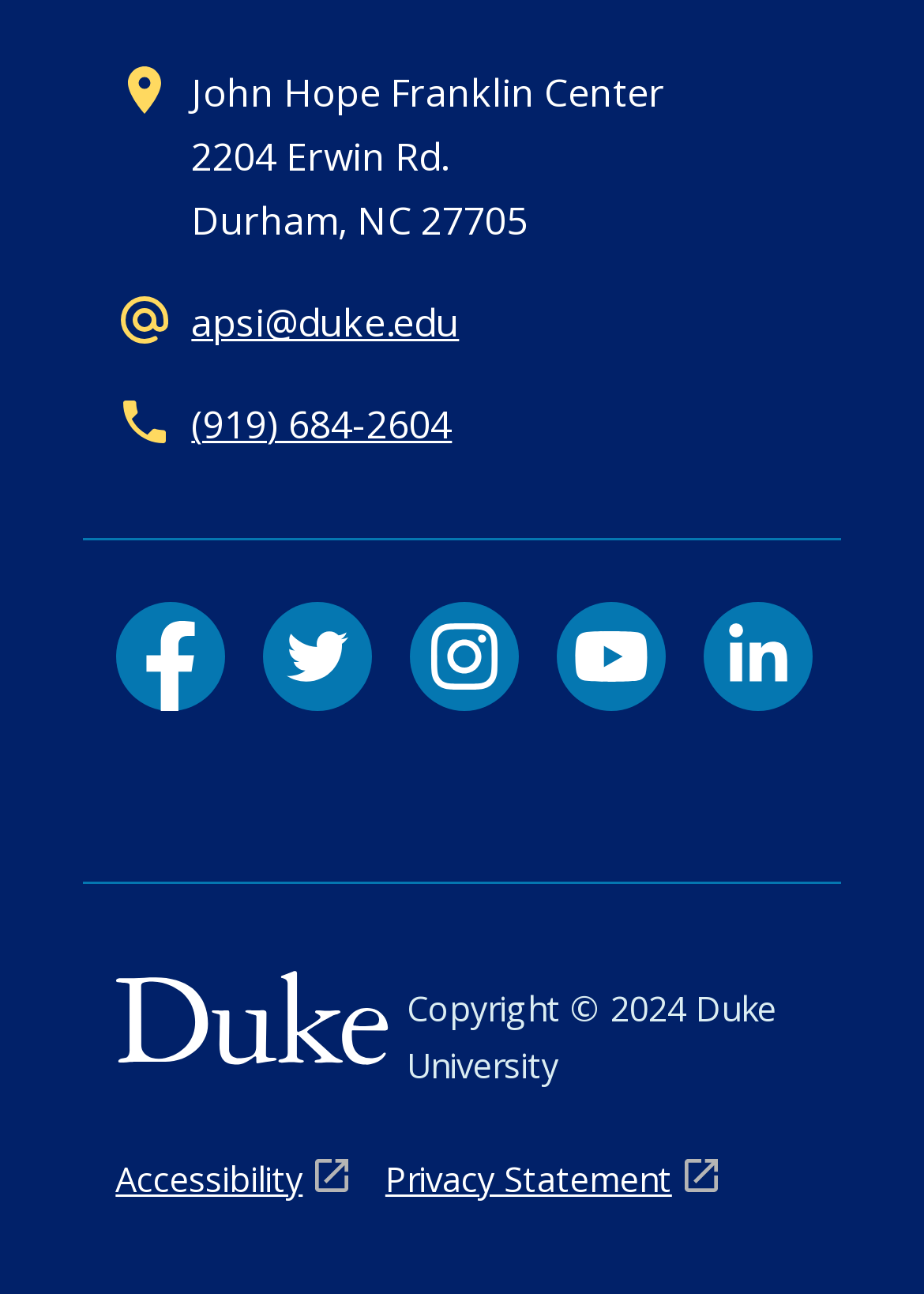Specify the bounding box coordinates of the element's area that should be clicked to execute the given instruction: "contact via email". The coordinates should be four float numbers between 0 and 1, i.e., [left, top, right, bottom].

[0.207, 0.229, 0.497, 0.269]